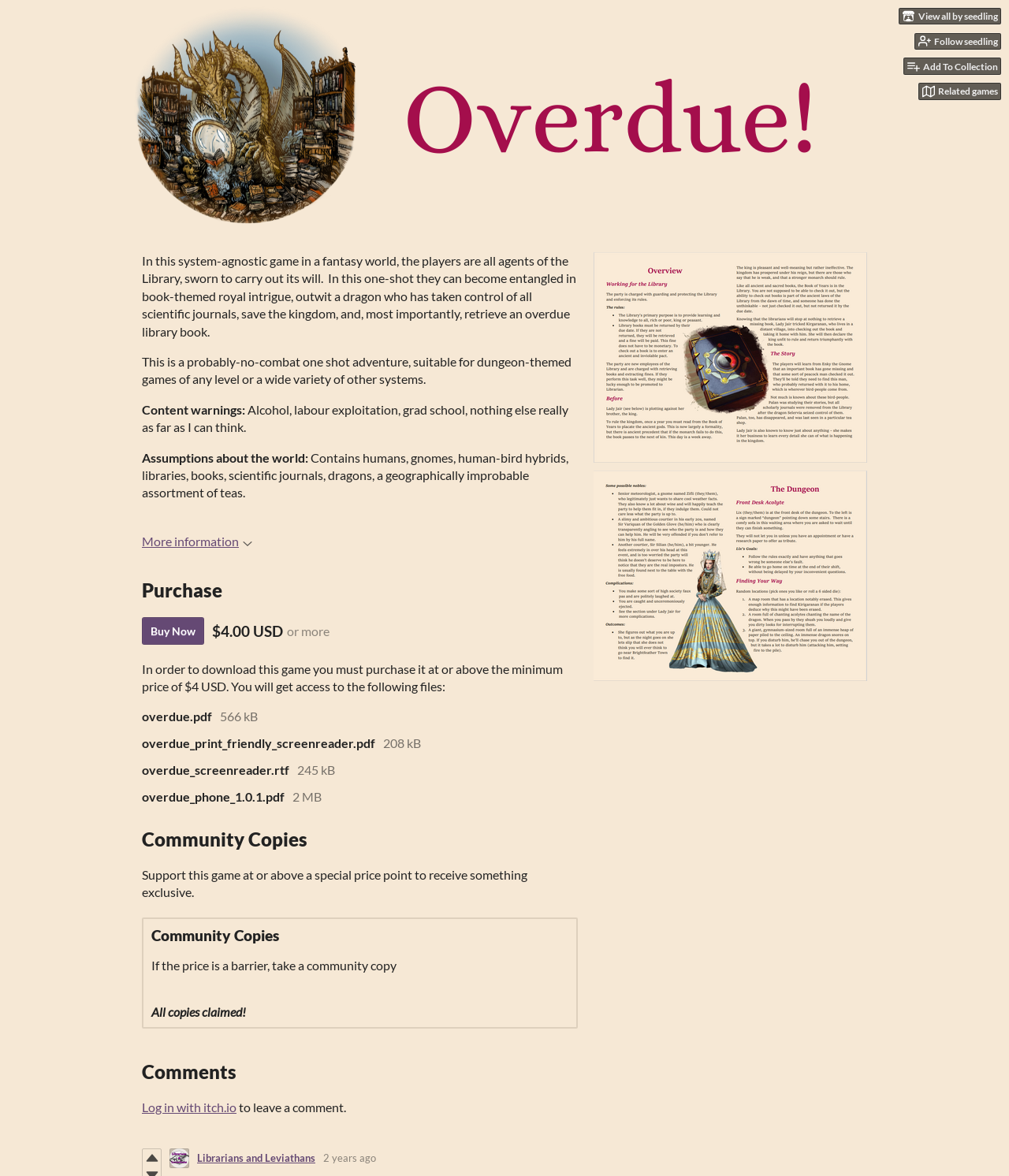Bounding box coordinates are to be given in the format (top-left x, top-left y, bottom-right x, bottom-right y). All values must be floating point numbers between 0 and 1. Provide the bounding box coordinate for the UI element described as: Buy Now

[0.141, 0.525, 0.202, 0.548]